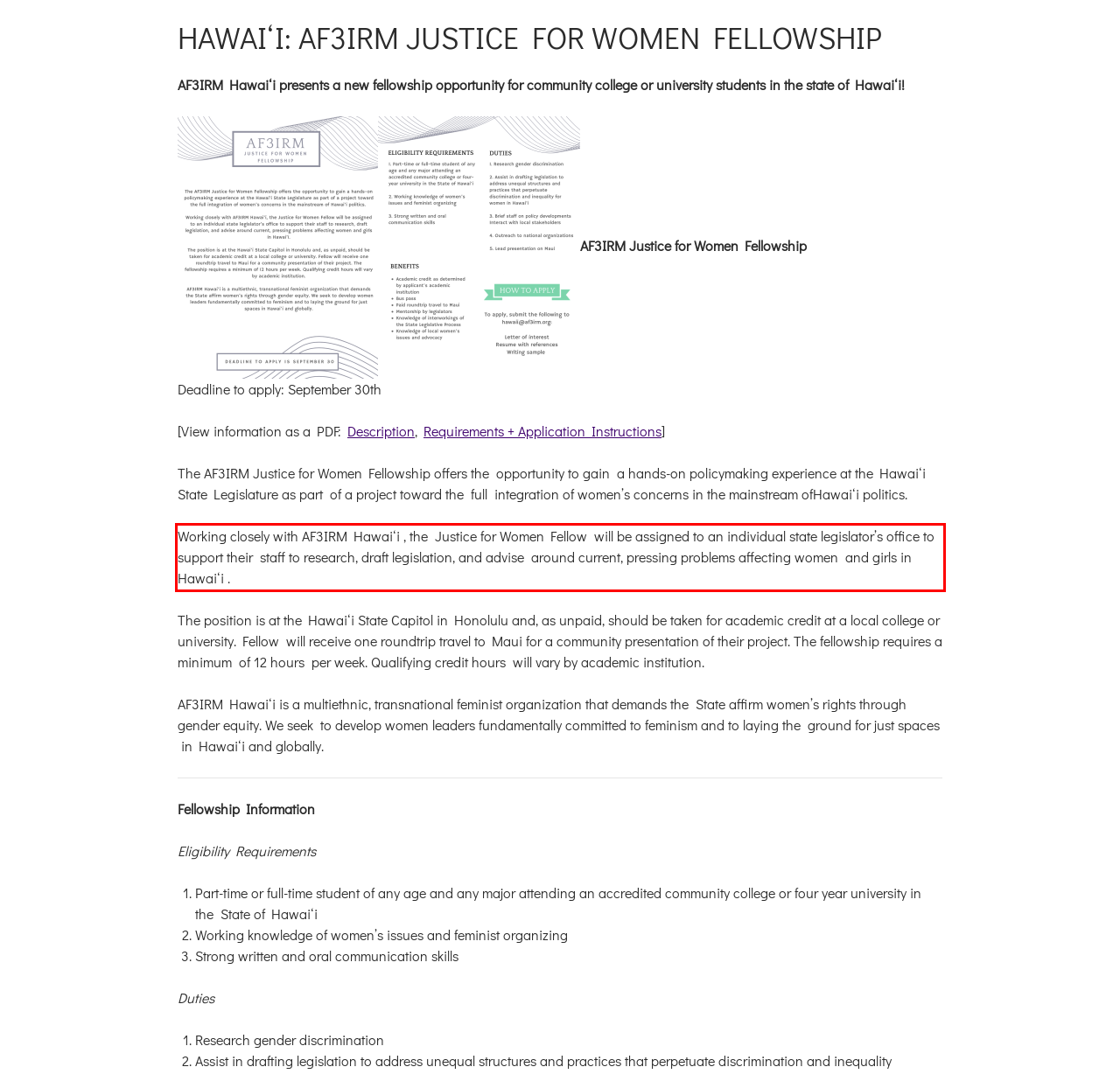Examine the screenshot of the webpage, locate the red bounding box, and generate the text contained within it.

Working closely with AF3IRM Hawaiʻi , the Justice for Women Fellow will be assigned to an individual state legislator’s office to support their staff to research, draft legislation, and advise around current, pressing problems affecting women and girls in Hawaiʻi .